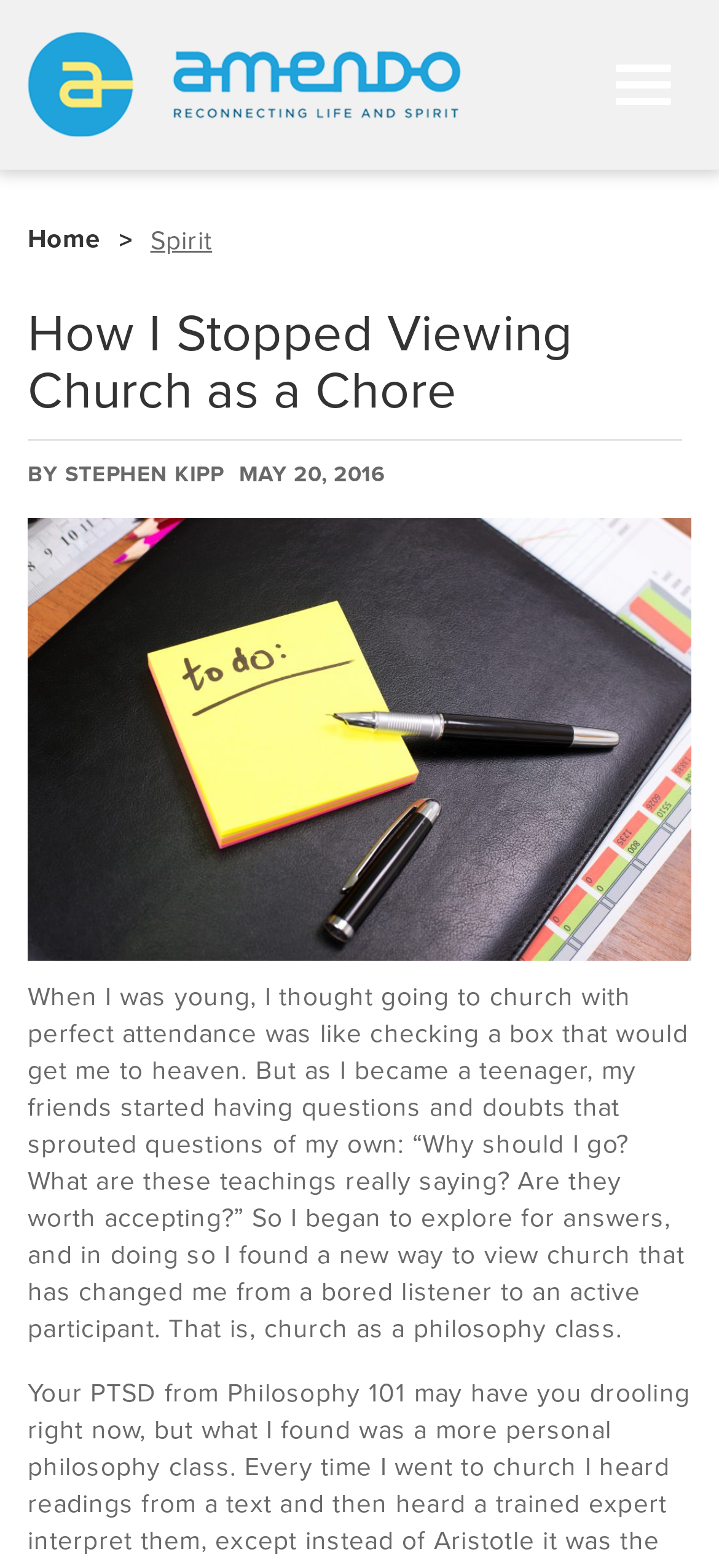Answer succinctly with a single word or phrase:
What is the tone of this article?

Reflective